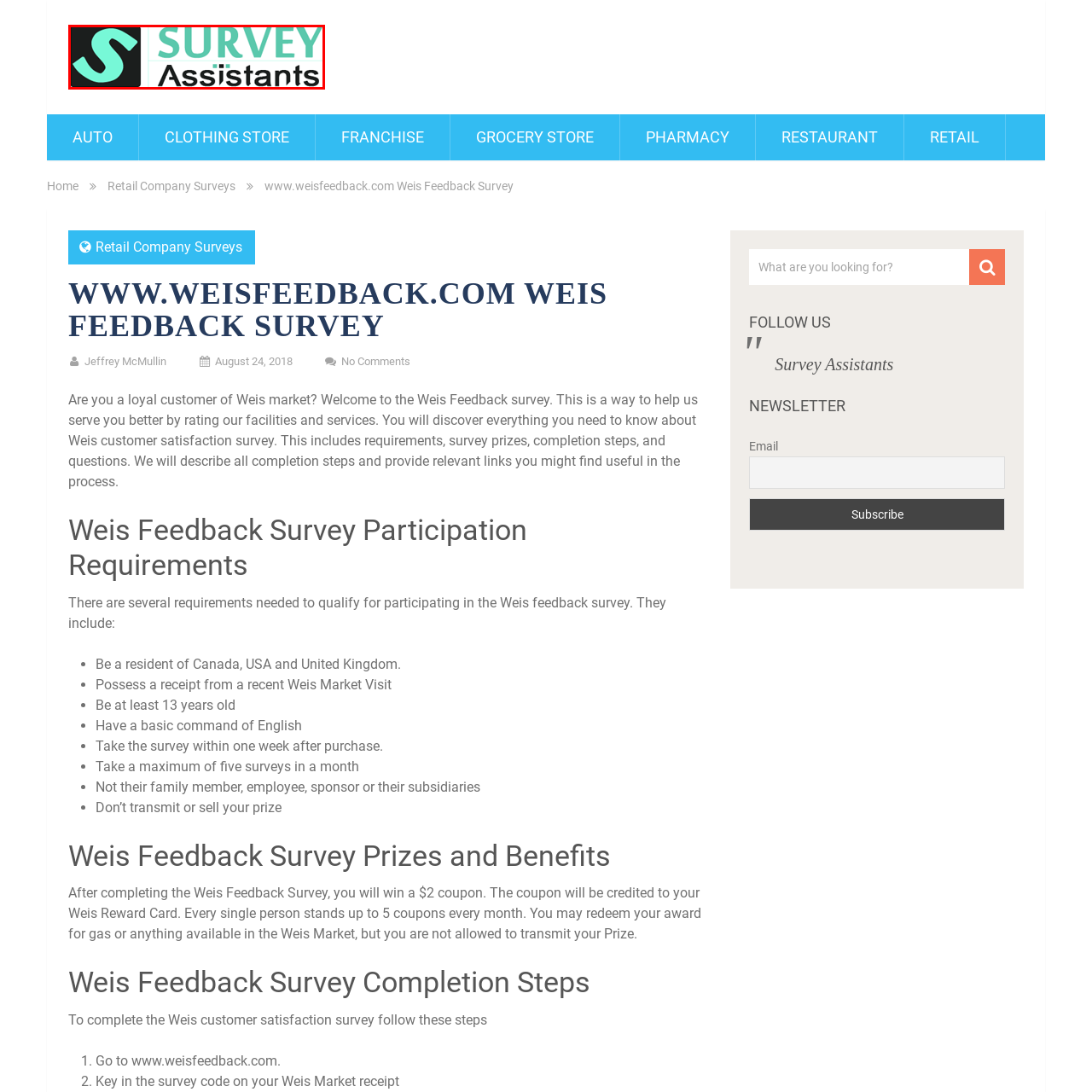What is the style of the 'Assistants' text?
Analyze the image enclosed by the red bounding box and reply with a one-word or phrase answer.

understated